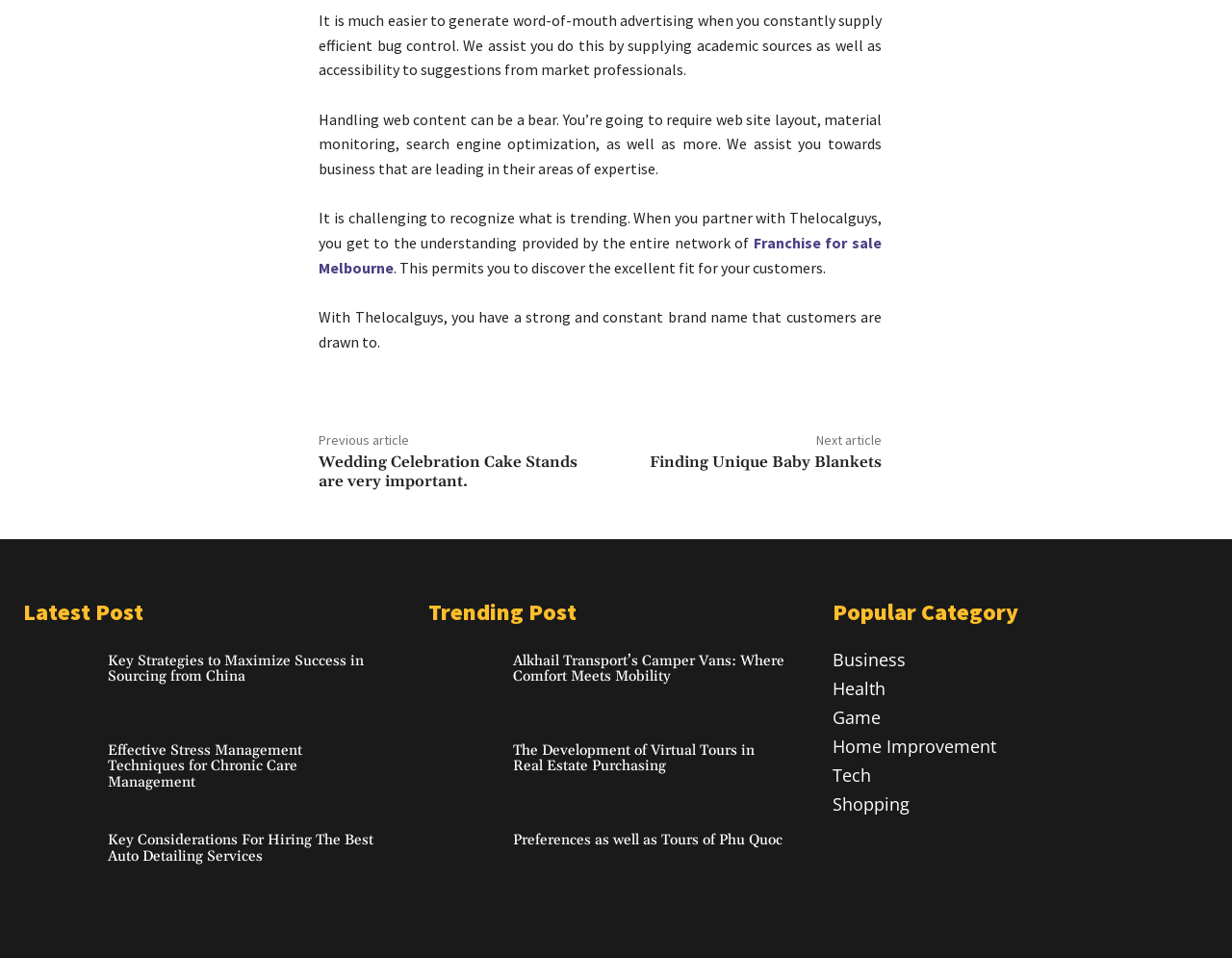What is the purpose of partnering with Thelocalguys?
Answer the question with as much detail as you can, using the image as a reference.

According to the StaticText element with ID 882, 'It is challenging to recognize what is trending. When you partner with Thelocalguys, you get to the understanding provided by the entire network of...', the purpose of partnering with Thelocalguys is to gain understanding from the entire network.